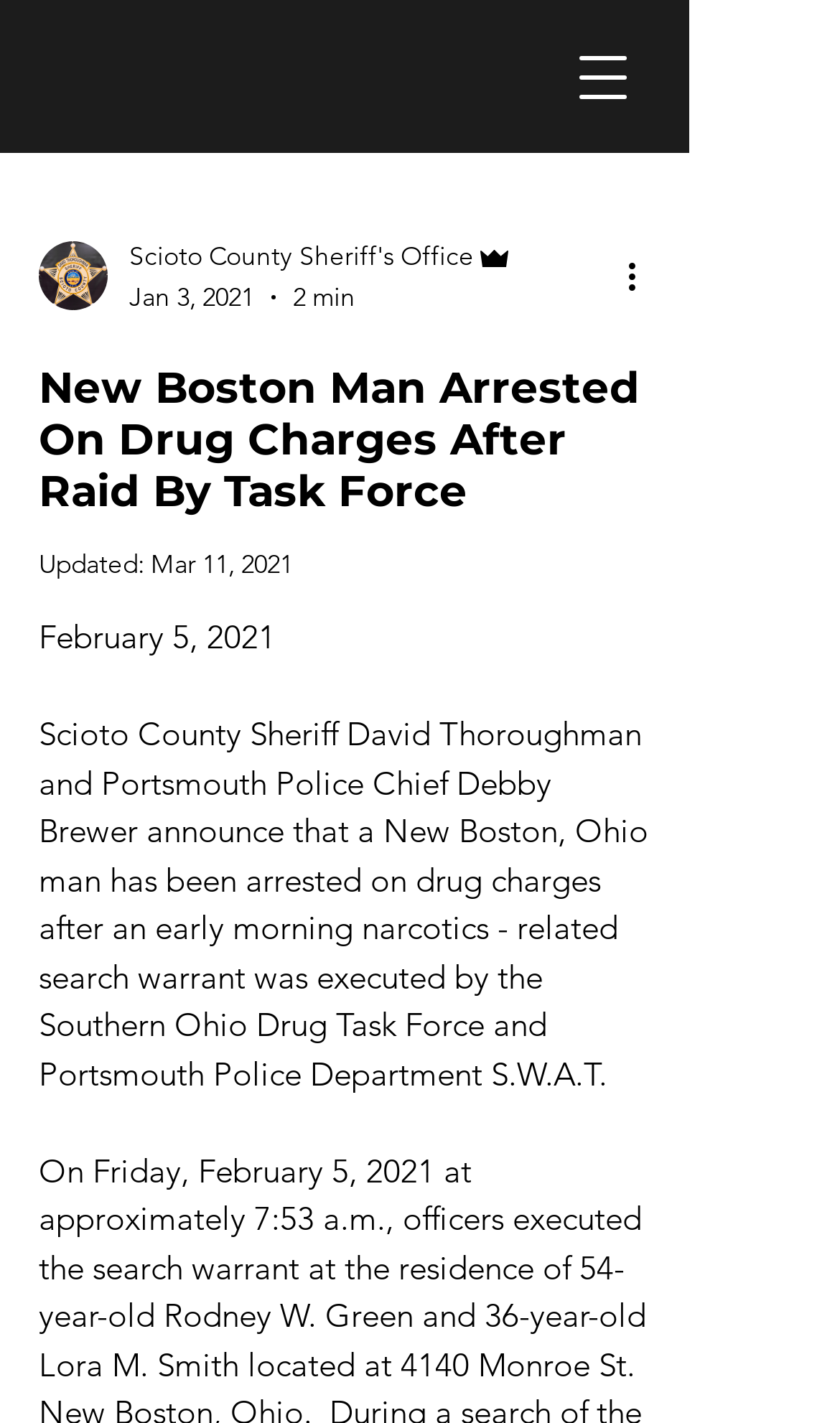Using the provided description Deluxe Lake View Room, find the bounding box coordinates for the UI element. Provide the coordinates in (top-left x, top-left y, bottom-right x, bottom-right y) format, ensuring all values are between 0 and 1.

None